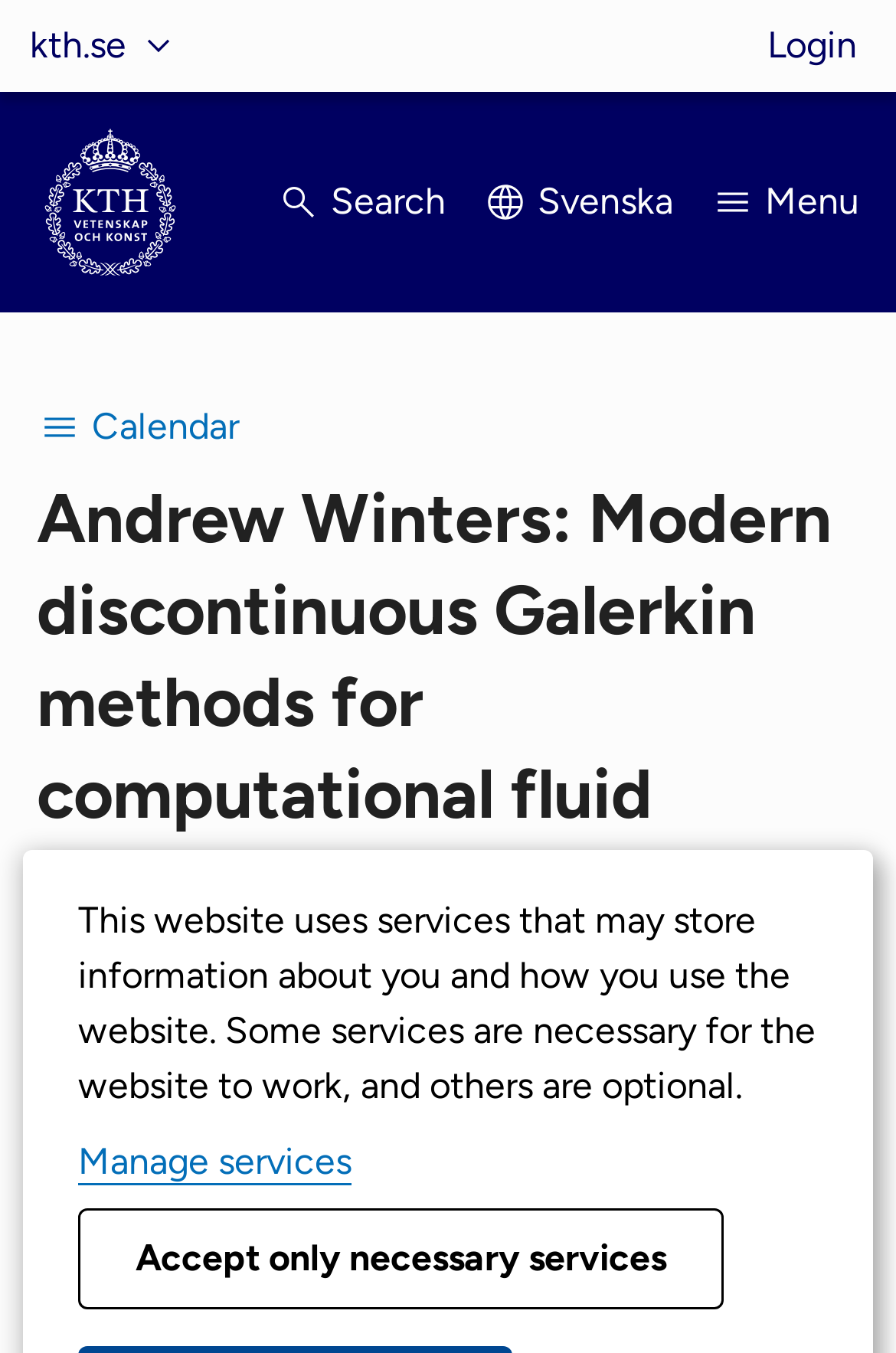Identify the bounding box coordinates for the region of the element that should be clicked to carry out the instruction: "Switch to Swedish". The bounding box coordinates should be four float numbers between 0 and 1, i.e., [left, top, right, bottom].

[0.538, 0.115, 0.751, 0.183]